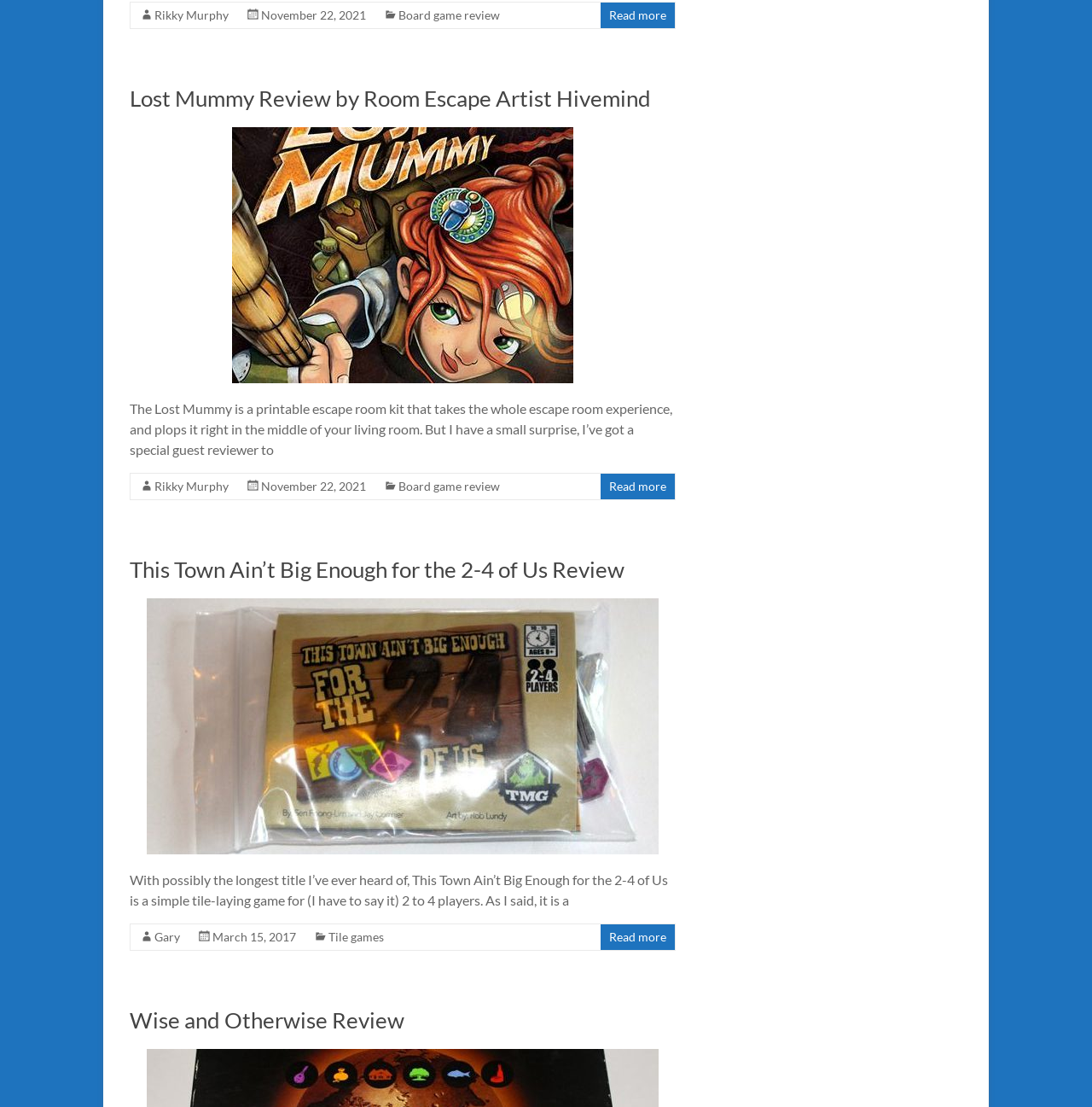Mark the bounding box of the element that matches the following description: "Tile games".

[0.301, 0.84, 0.352, 0.853]